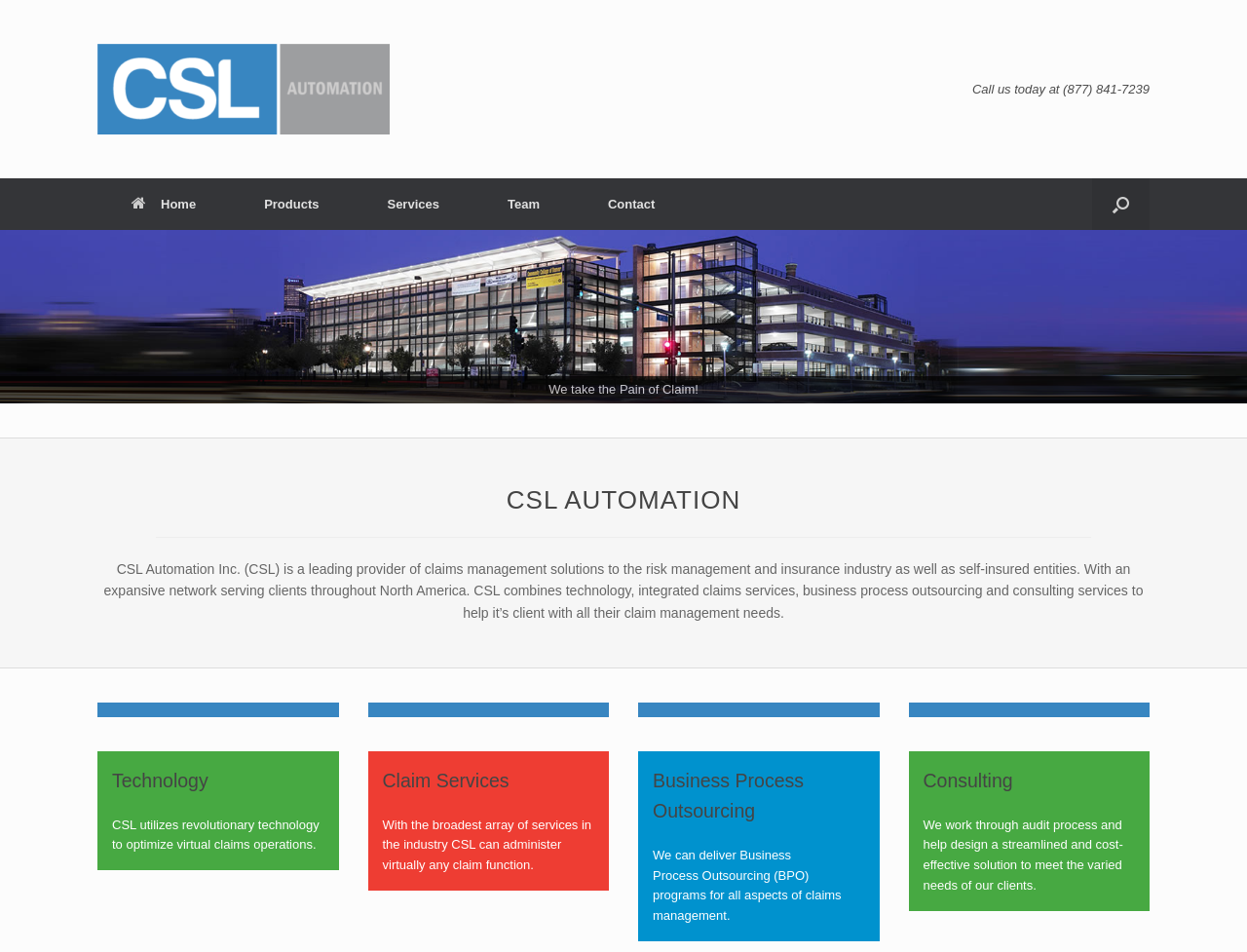What is the company's phone number?
Make sure to answer the question with a detailed and comprehensive explanation.

I found the phone number on the top right corner of the webpage, which is 'Call us today at (877) 841-7239'.